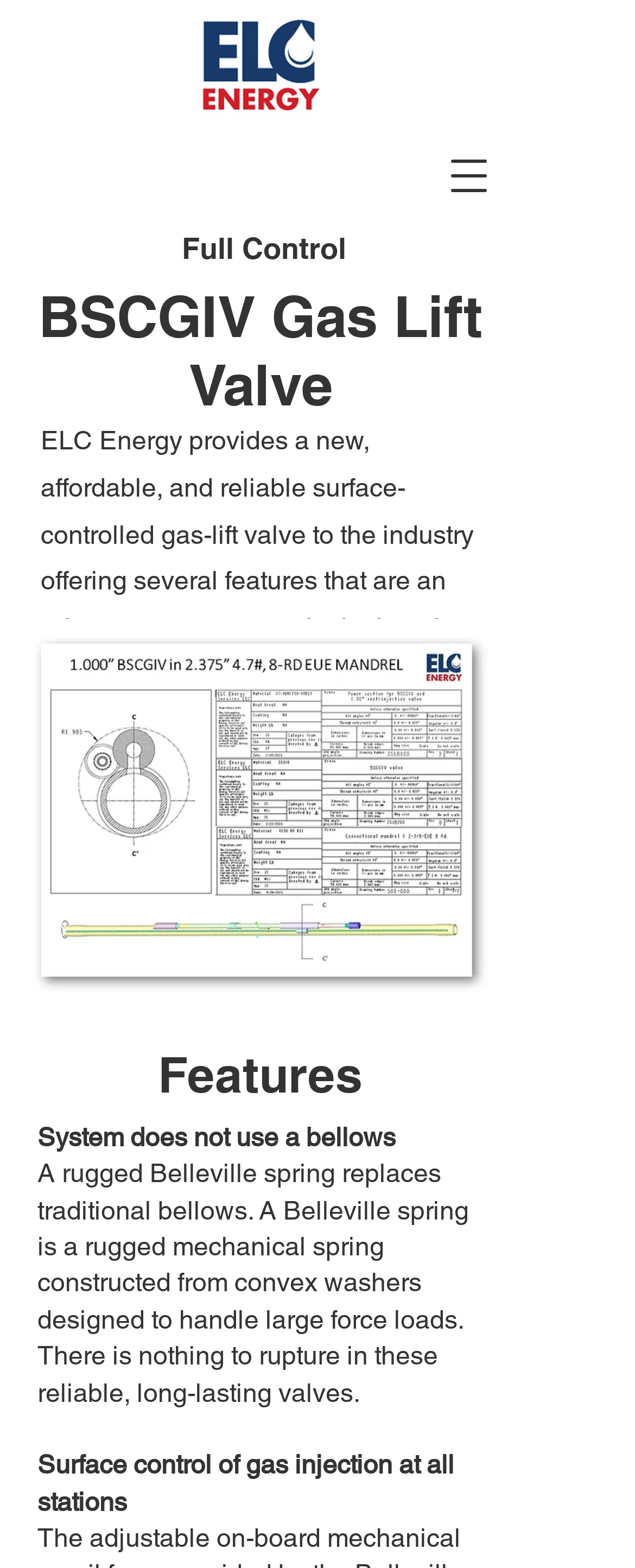Respond to the following query with just one word or a short phrase: 
What type of spring is used in the valve?

Belleville spring